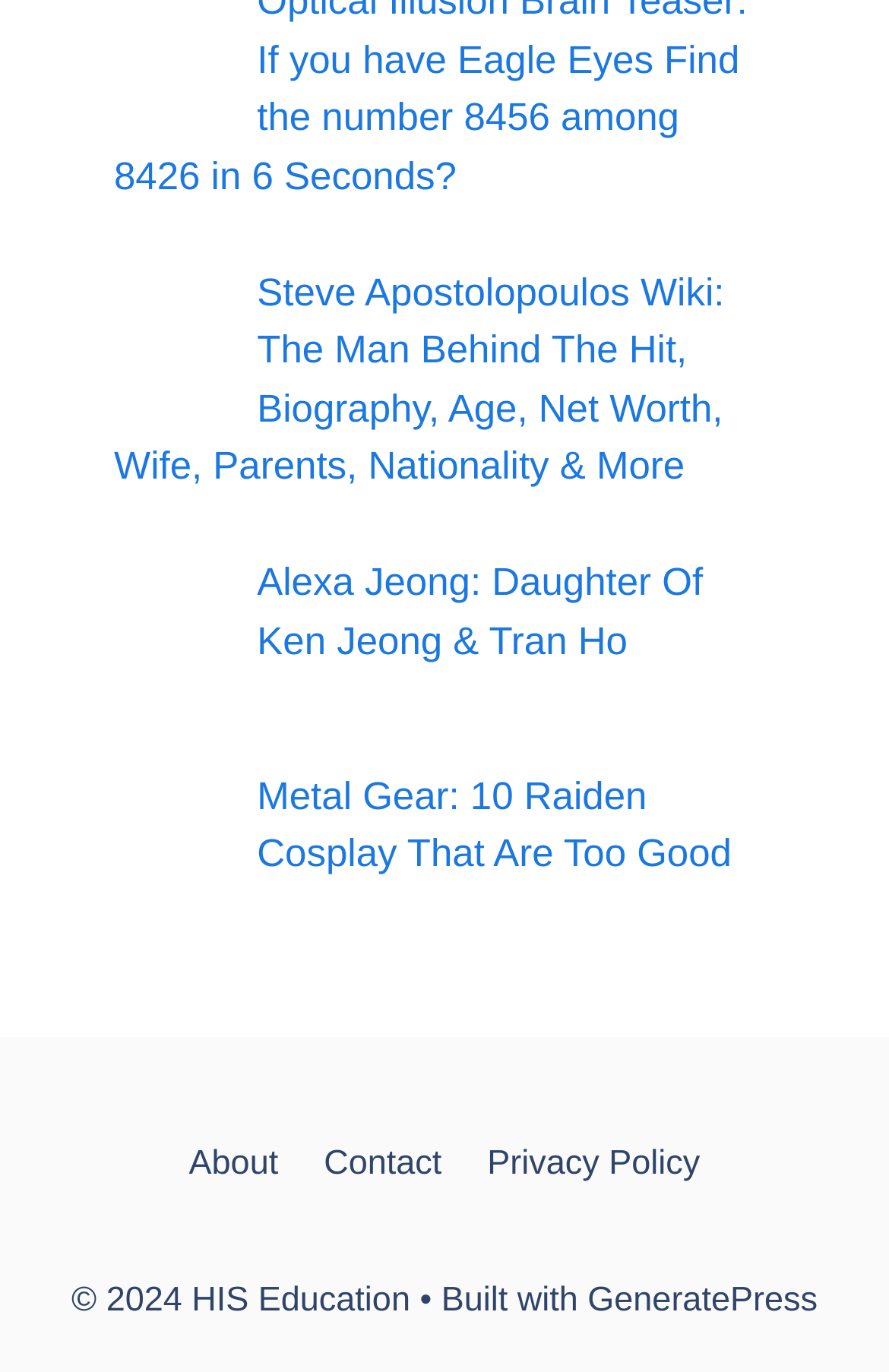Answer the question below in one word or phrase:
What is the name of the website builder?

GeneratePress